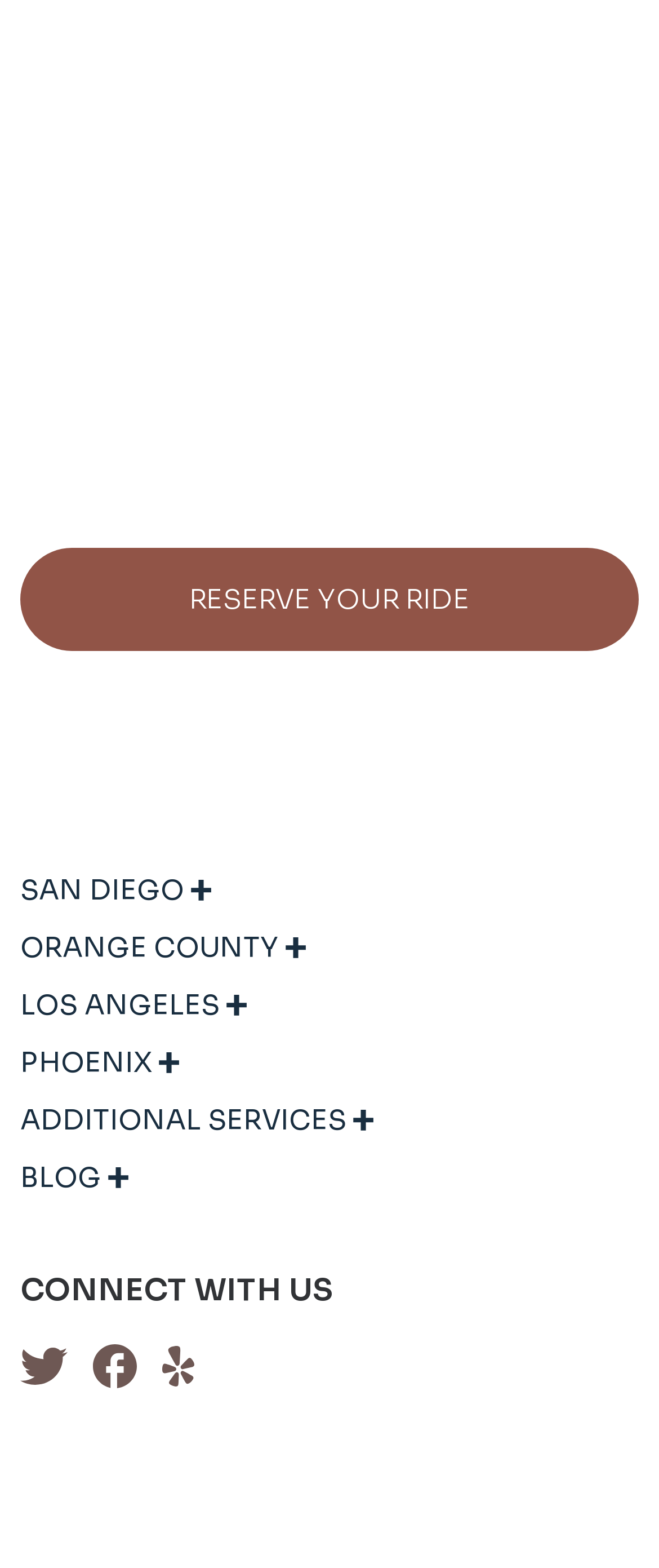How many social media platforms are listed?
Based on the image, answer the question with a single word or brief phrase.

3